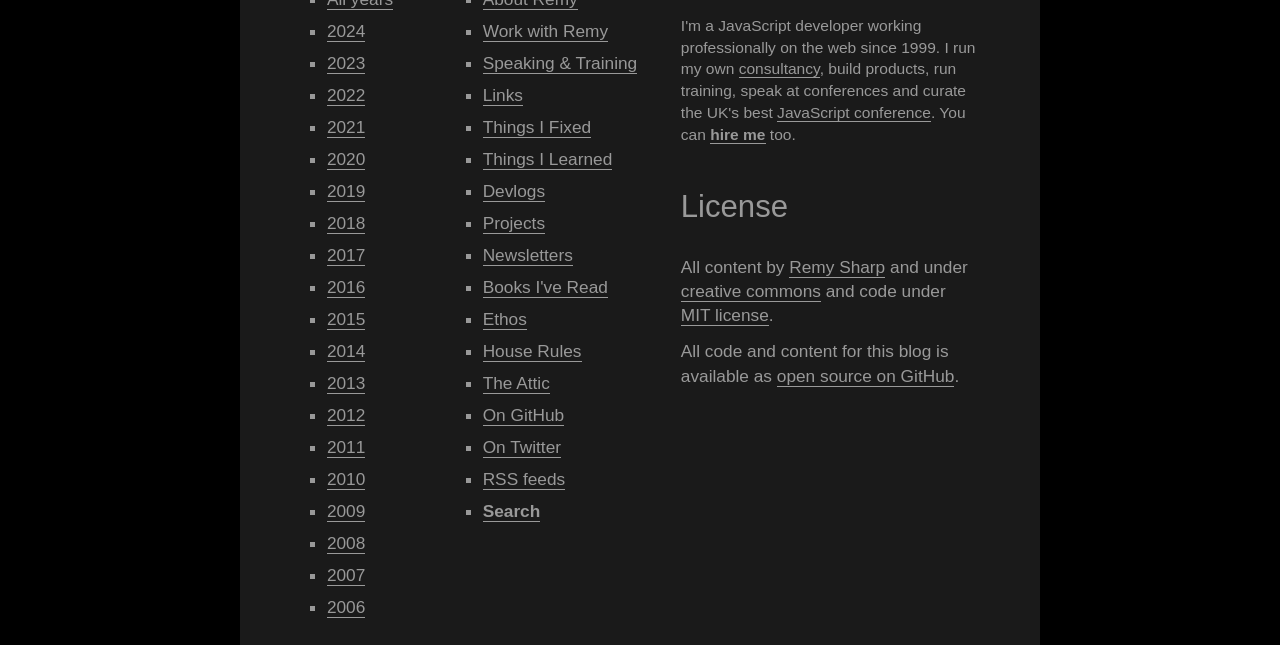Identify the bounding box coordinates for the UI element described by the following text: "2014". Provide the coordinates as four float numbers between 0 and 1, in the format [left, top, right, bottom].

[0.255, 0.528, 0.285, 0.561]